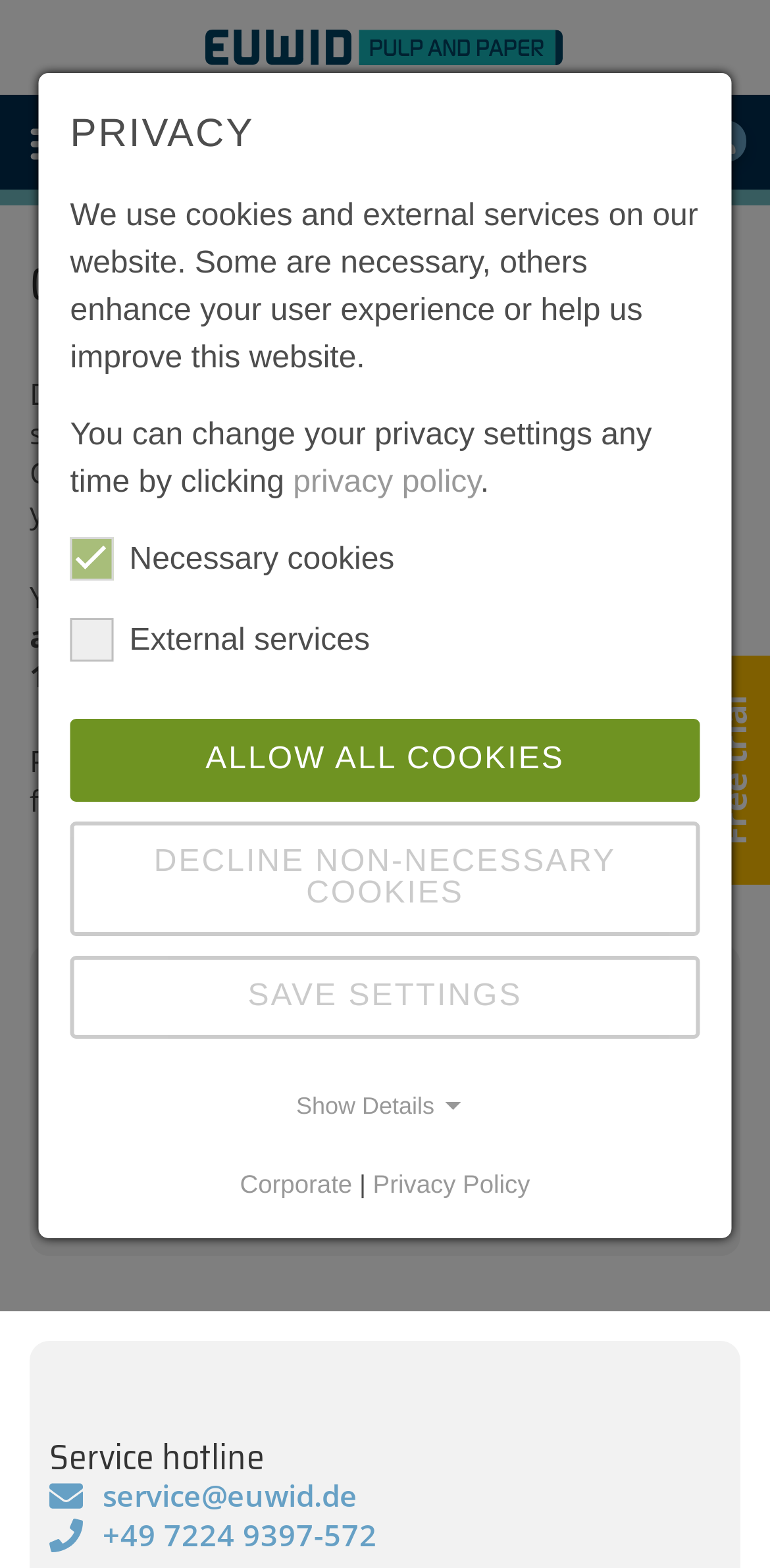What is the phone number for the service hotline?
Based on the screenshot, provide a one-word or short-phrase response.

+49 7224 9397-572